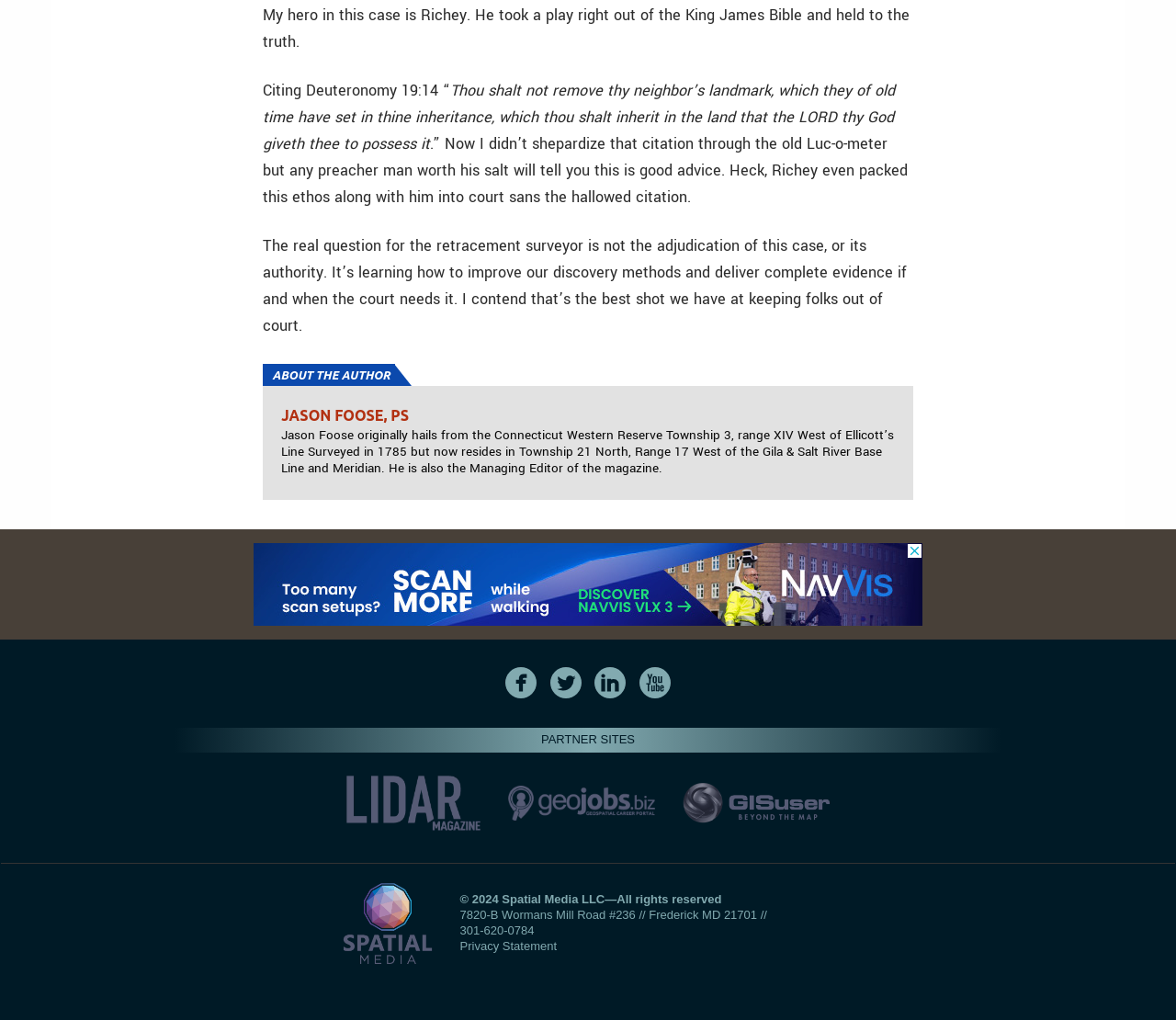Can you find the bounding box coordinates for the element to click on to achieve the instruction: "Check the Privacy Statement"?

[0.391, 0.921, 0.473, 0.934]